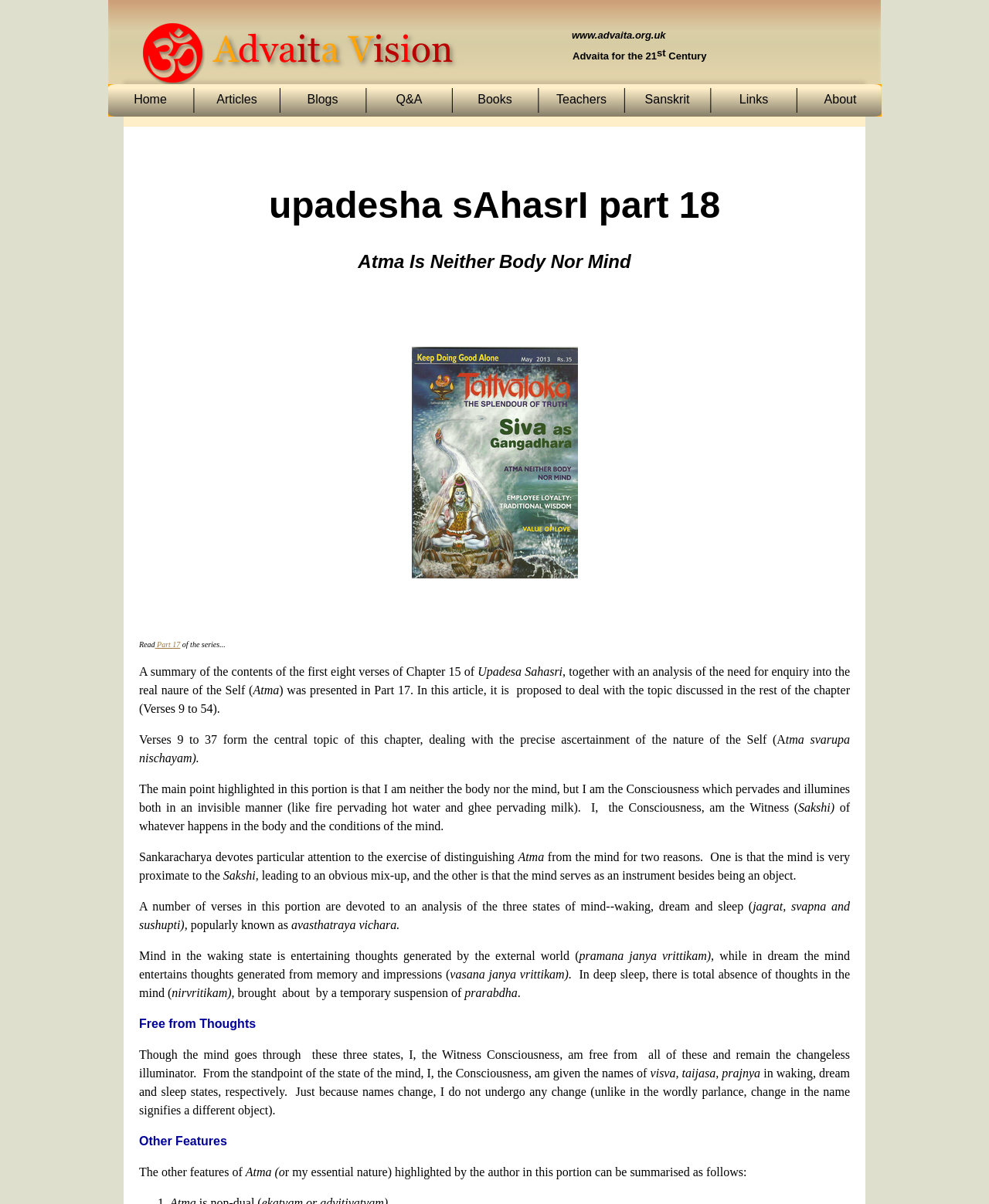What is the name of the website?
Answer with a single word or phrase, using the screenshot for reference.

Advaita Vision